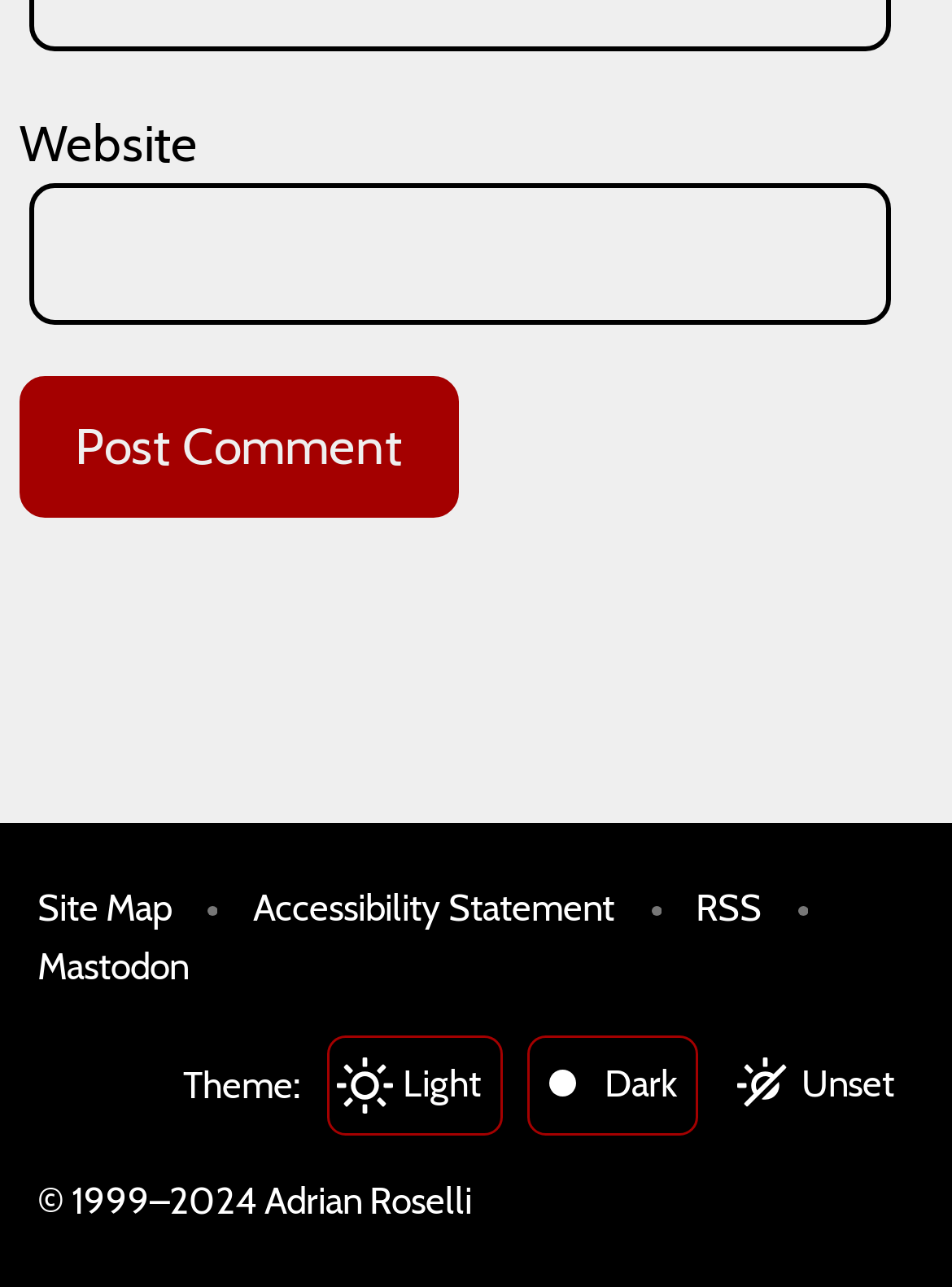What is the purpose of the button 'Post Comment'?
Using the visual information, respond with a single word or phrase.

To post a comment